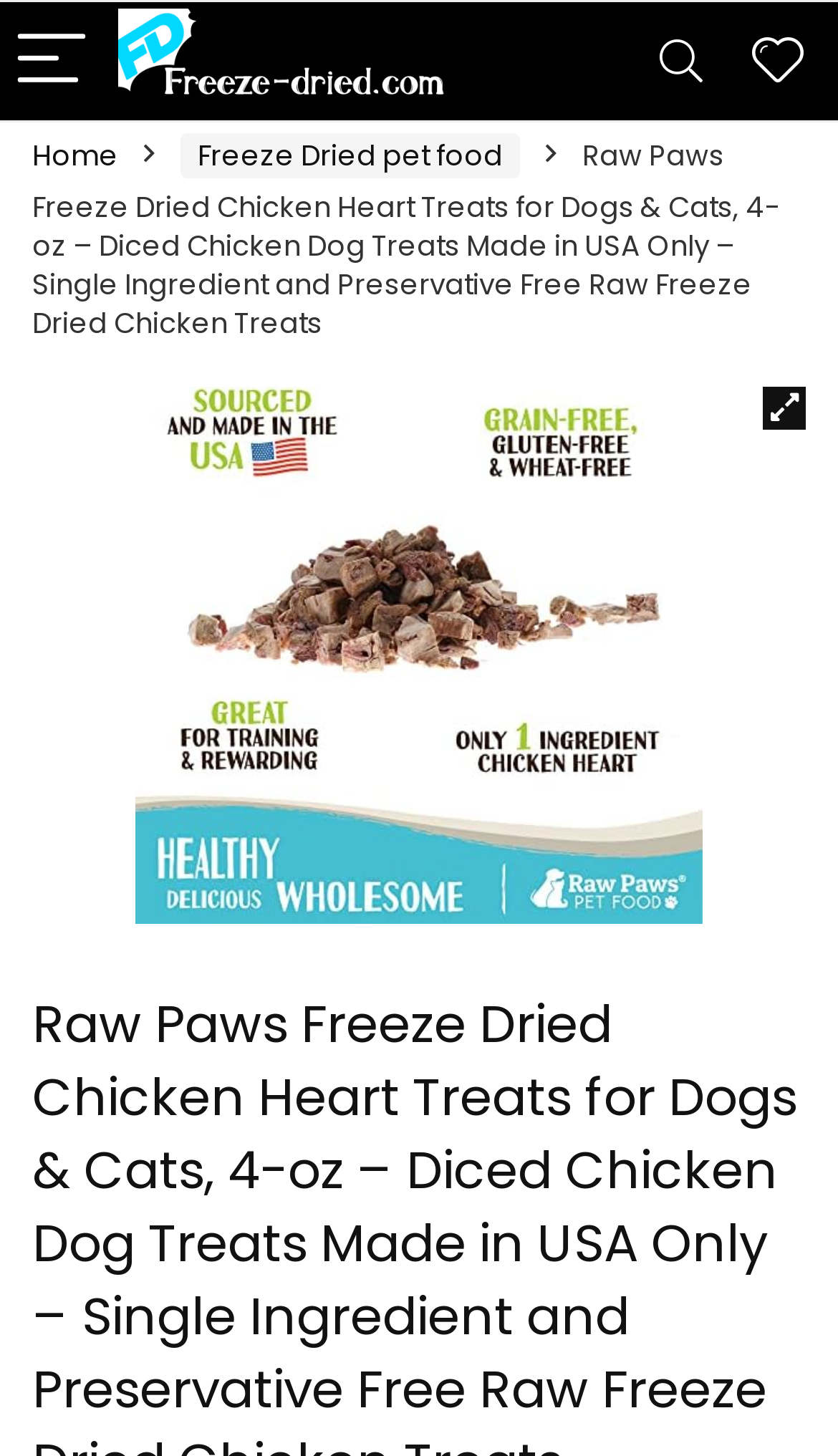Is the product made in the USA?
Kindly offer a comprehensive and detailed response to the question.

I found the information that the product is made in the USA by reading the text 'Raw Paws Freeze Dried Chicken Heart Treats for Dogs & Cats, 4-oz – Diced Chicken Dog Treats Made in USA Only' which explicitly states that the product is made in the USA.